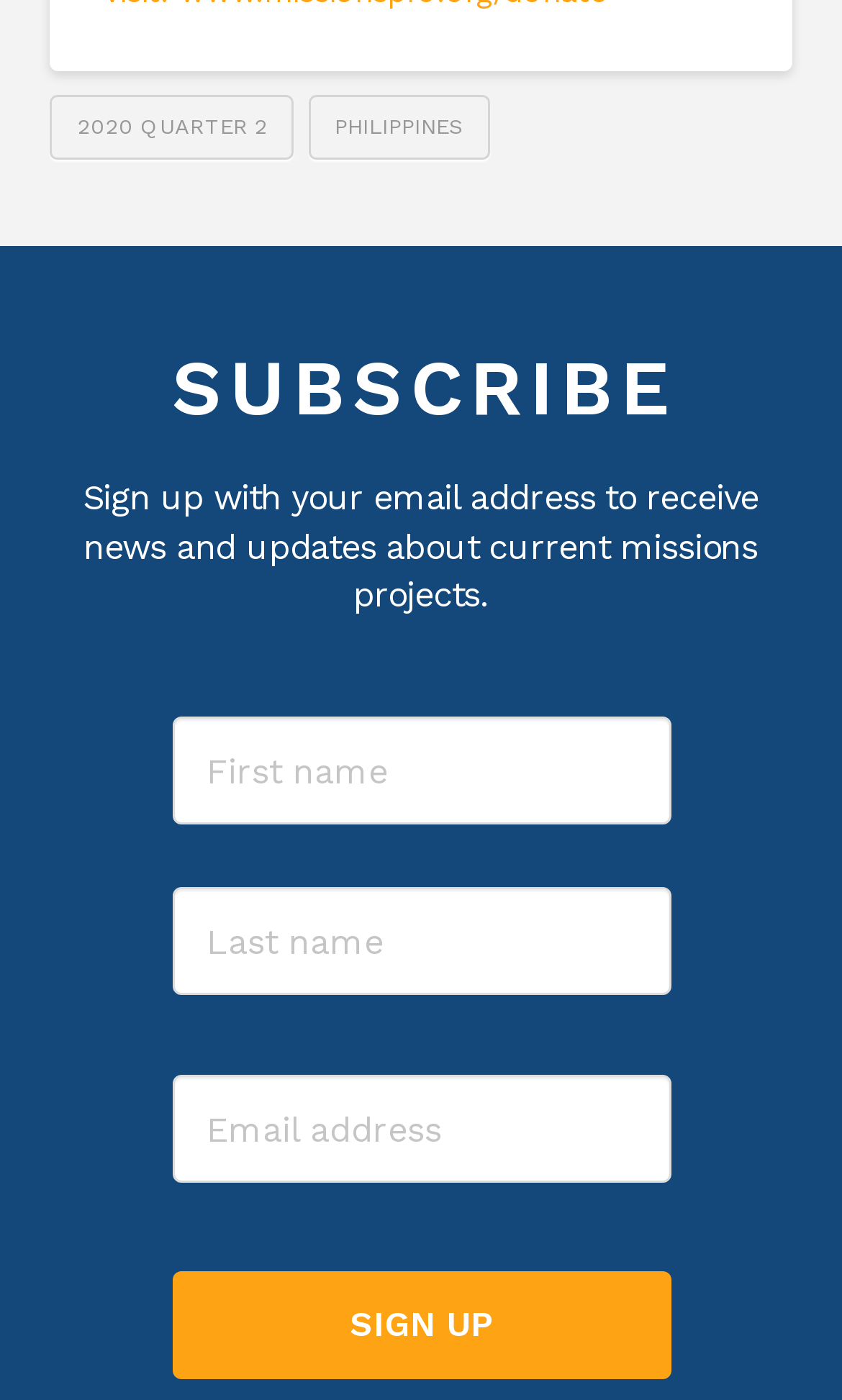What is the topic of the news and updates?
Refer to the image and provide a concise answer in one word or phrase.

Missions projects